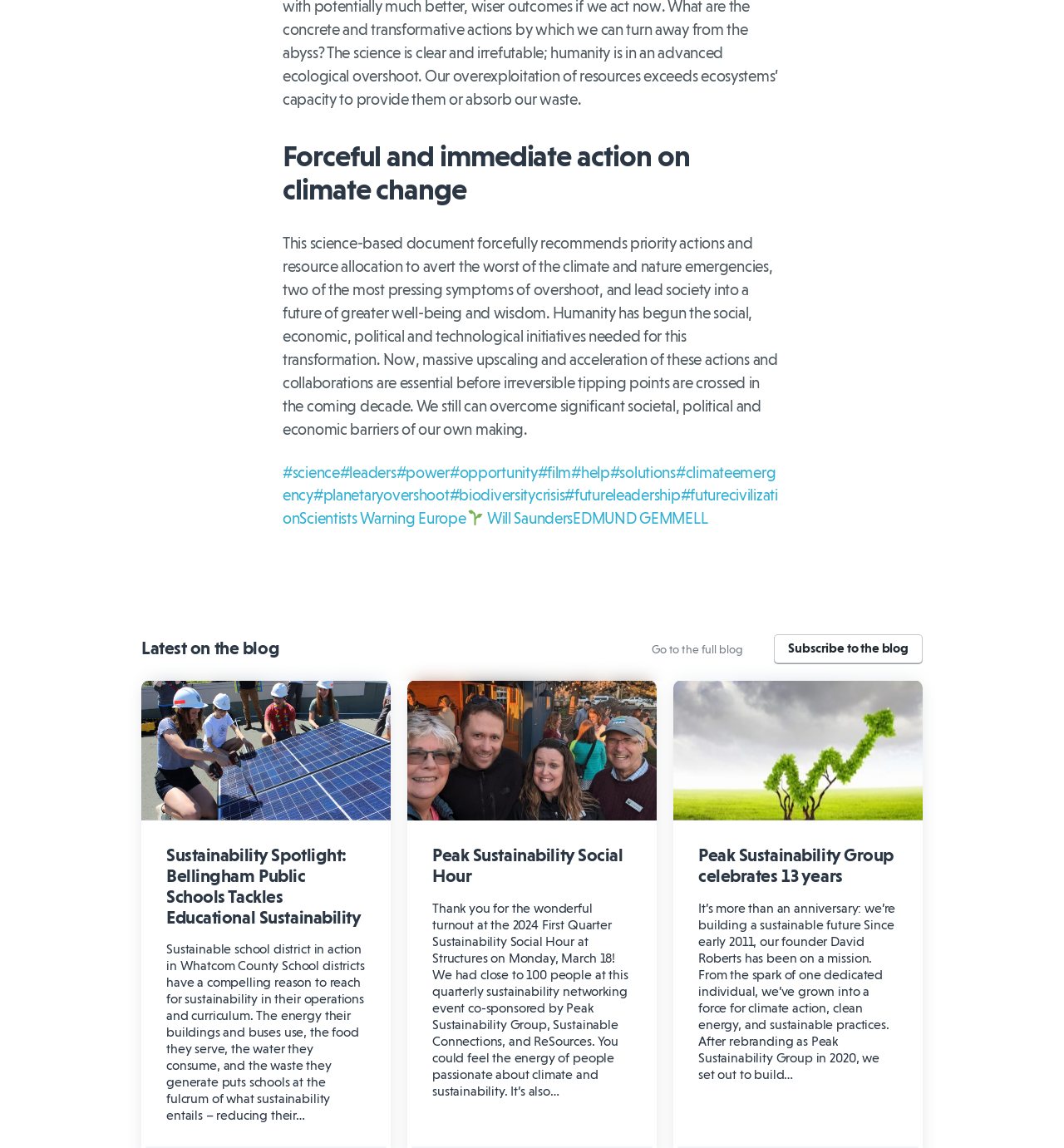Please pinpoint the bounding box coordinates for the region I should click to adhere to this instruction: "Subscribe to the blog".

[0.728, 0.553, 0.867, 0.578]